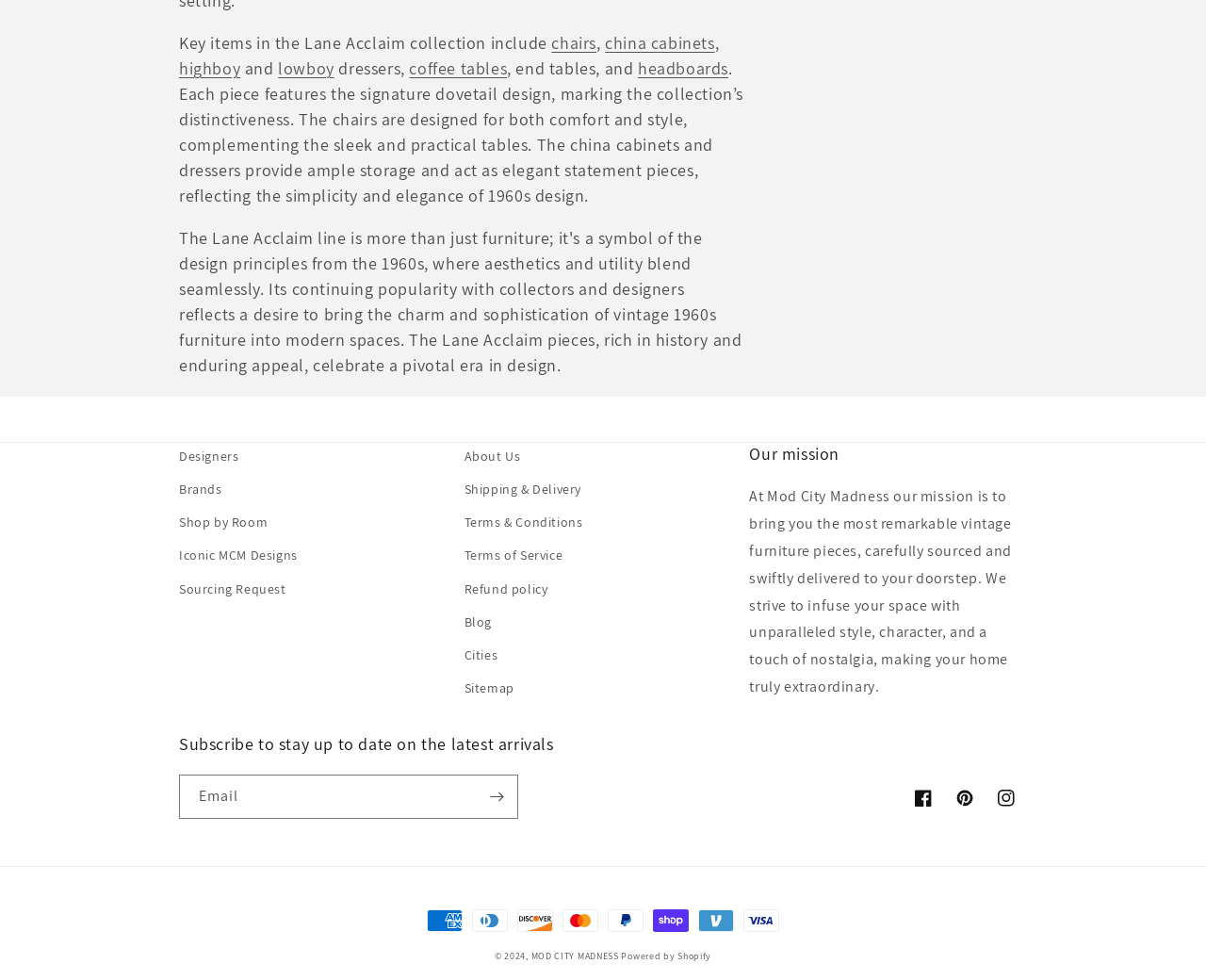Find the bounding box coordinates of the element to click in order to complete this instruction: "Click on the 'Shop by Room' link". The bounding box coordinates must be four float numbers between 0 and 1, denoted as [left, top, right, bottom].

[0.148, 0.517, 0.222, 0.55]